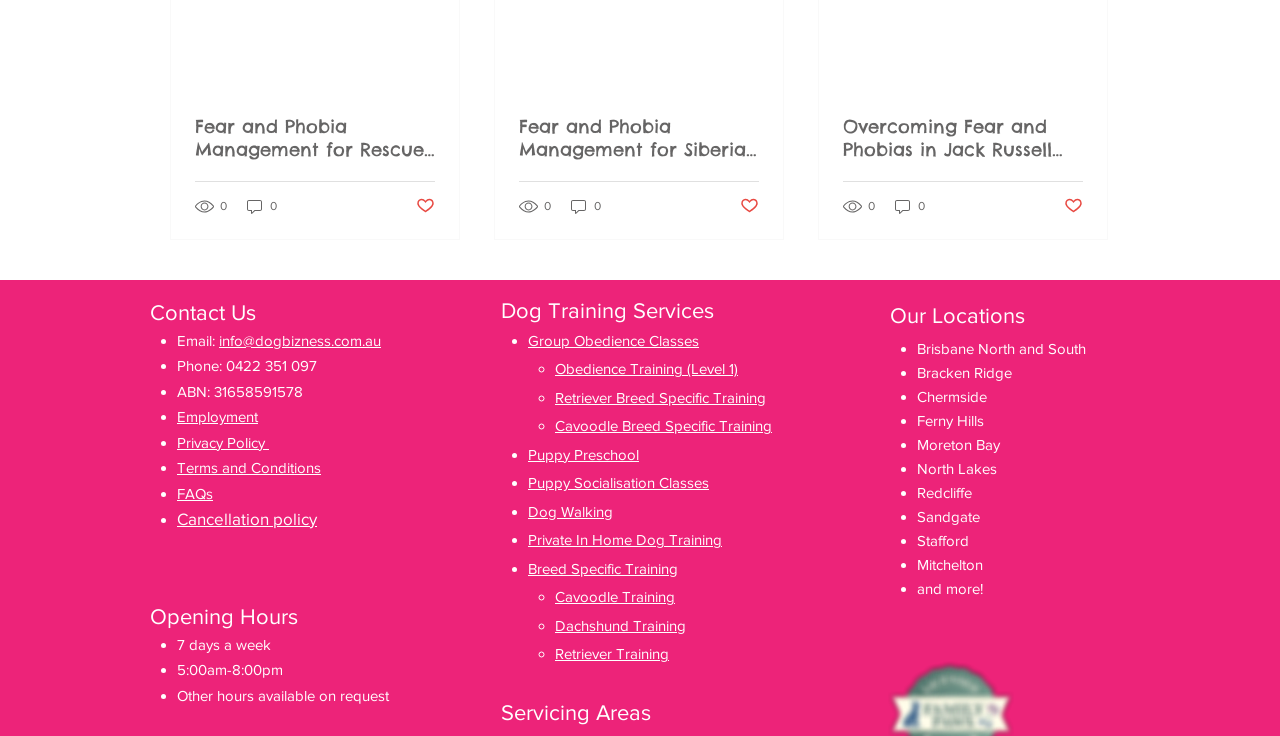Answer the question in a single word or phrase:
What is the name of the location that is serviced by the dog training service?

Brisbane North and South